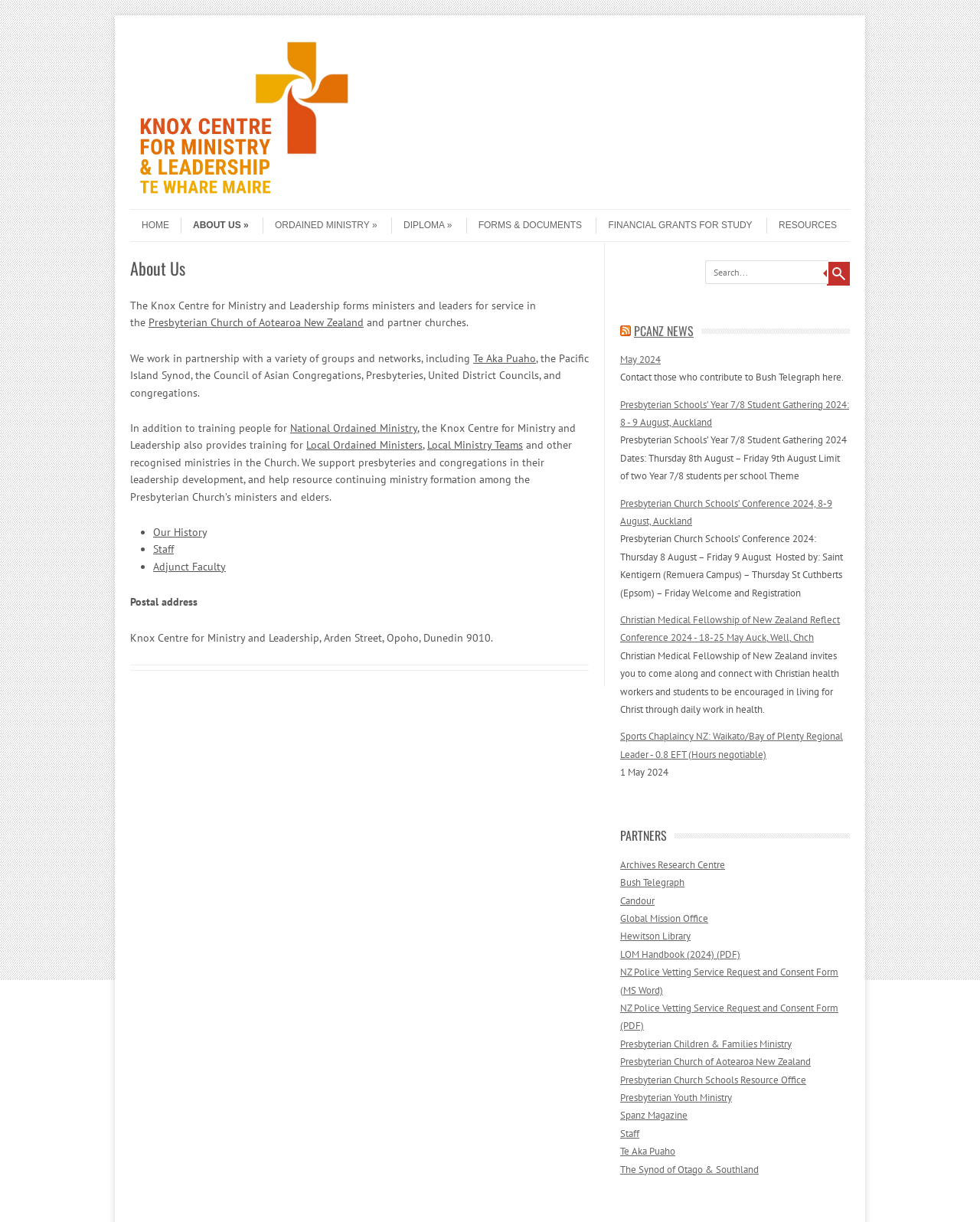Based on the image, provide a detailed and complete answer to the question: 
What is the theme of the Presbyterian Schools’ Year 7/8 Student Gathering 2024?

The question asks for the theme of the Presbyterian Schools’ Year 7/8 Student Gathering 2024, but the webpage does not provide this information. The webpage only mentions the dates and location of the event.